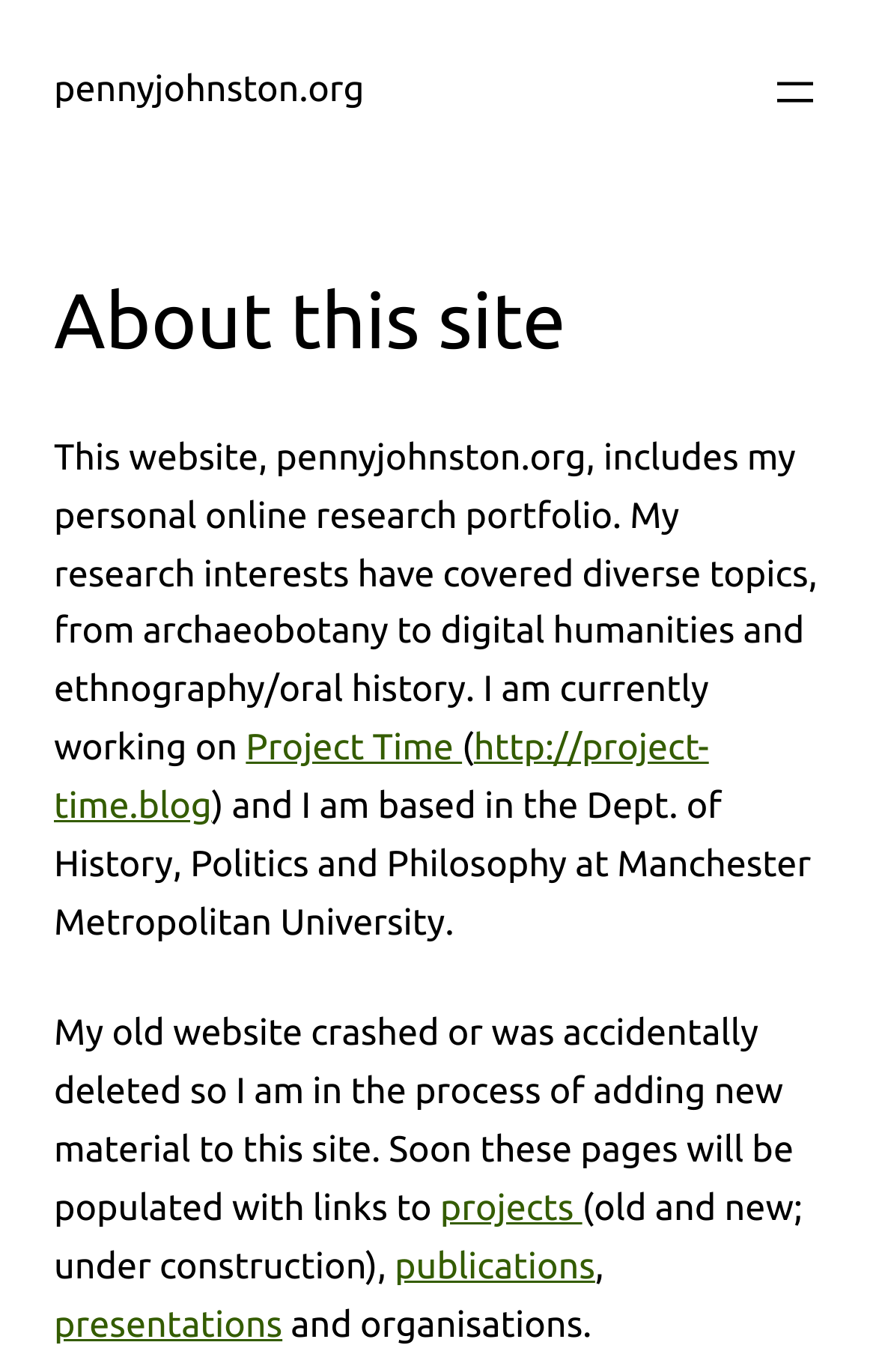Please determine the bounding box coordinates for the element with the description: "Project Time".

[0.281, 0.531, 0.527, 0.56]